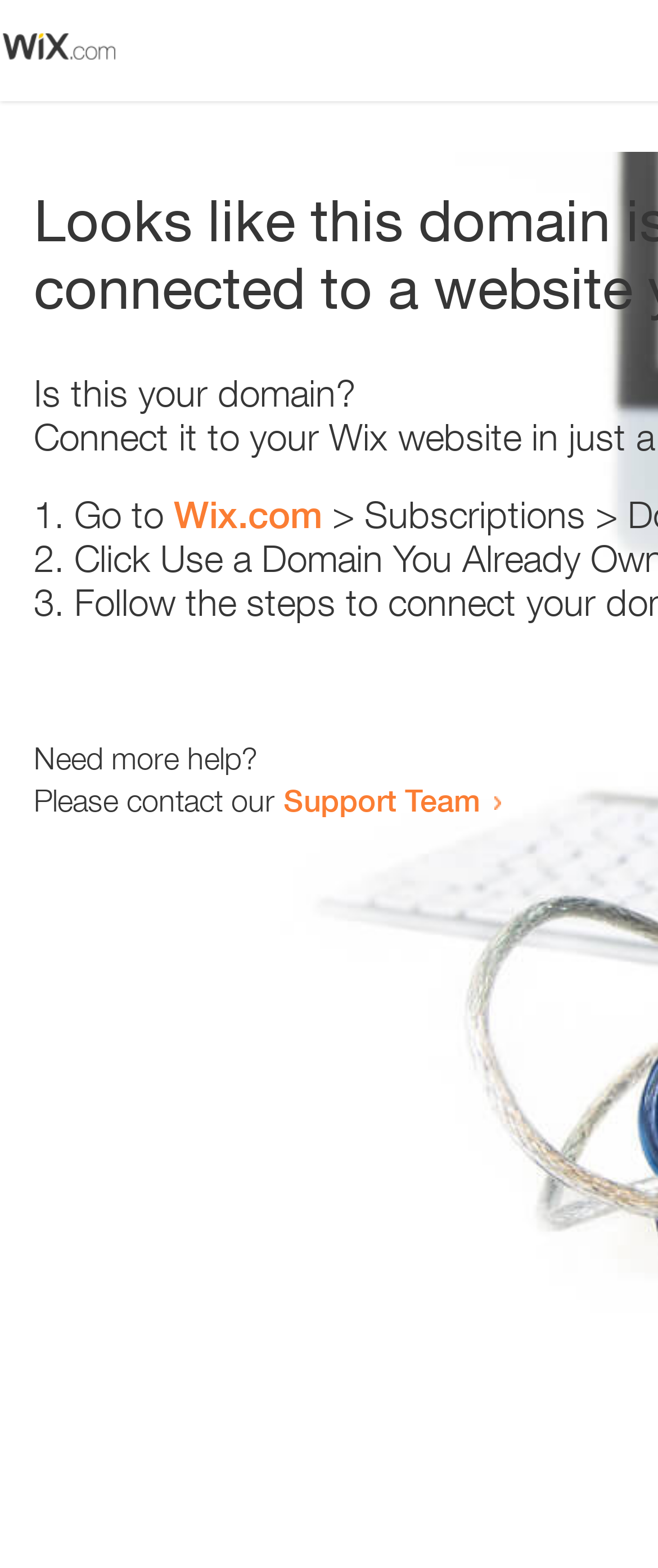What is the main issue on this webpage?
From the screenshot, provide a brief answer in one word or phrase.

Error